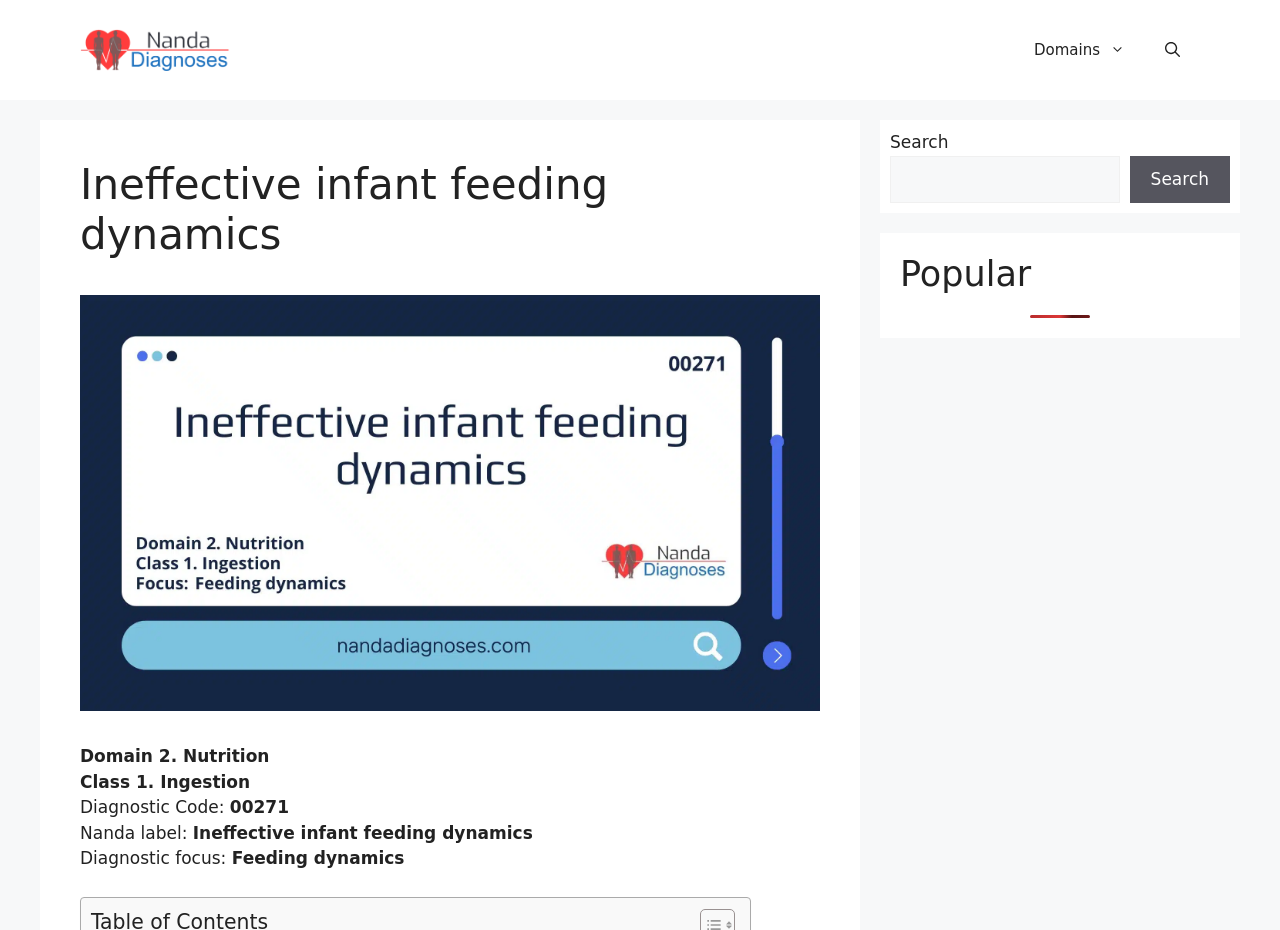Answer succinctly with a single word or phrase:
What is the purpose of the search bar?

To search